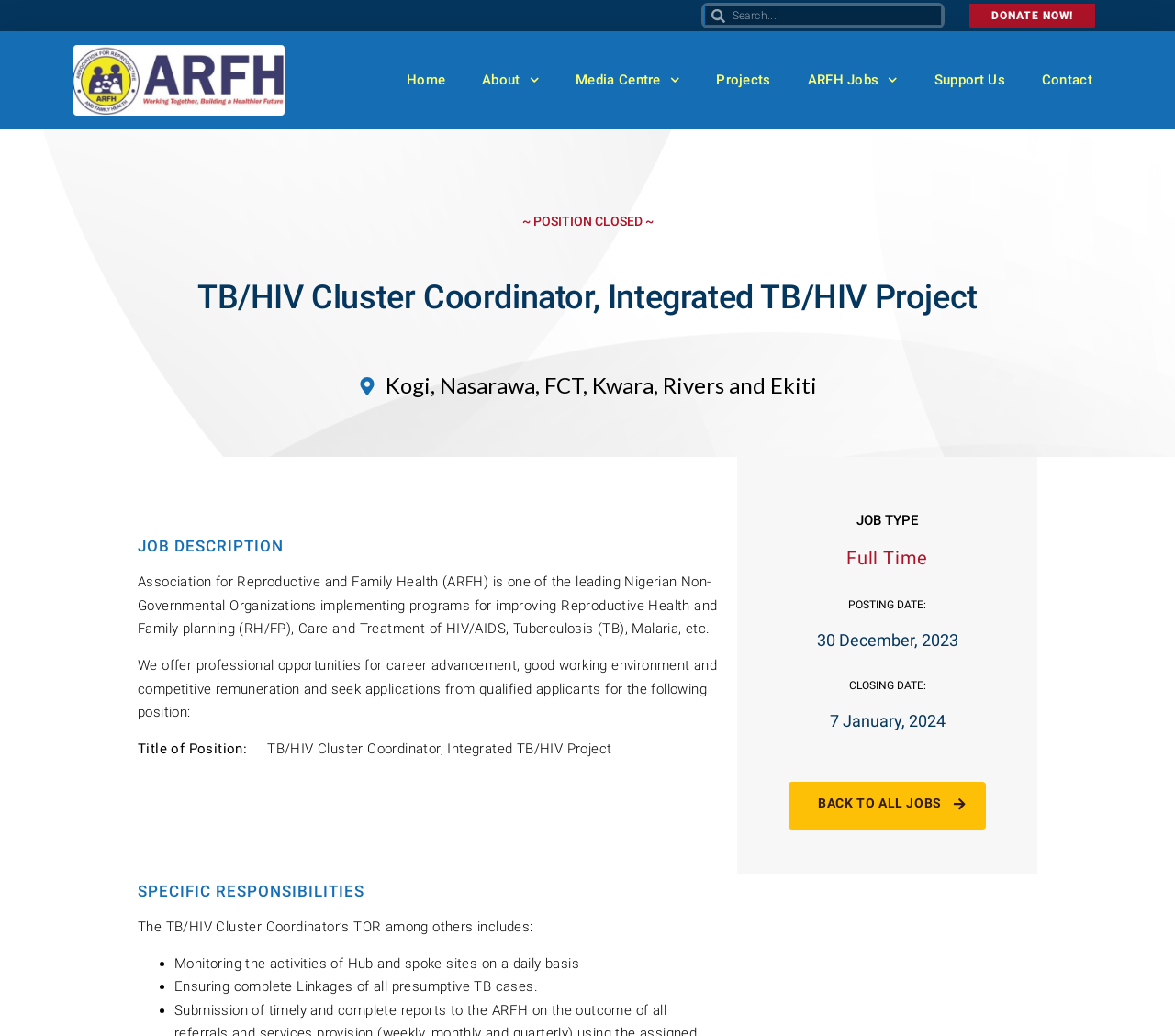Provide a single word or phrase answer to the question: 
What is the location of the job?

Kogi, Nasarawa, FCT, Kwara, Rivers and Ekiti